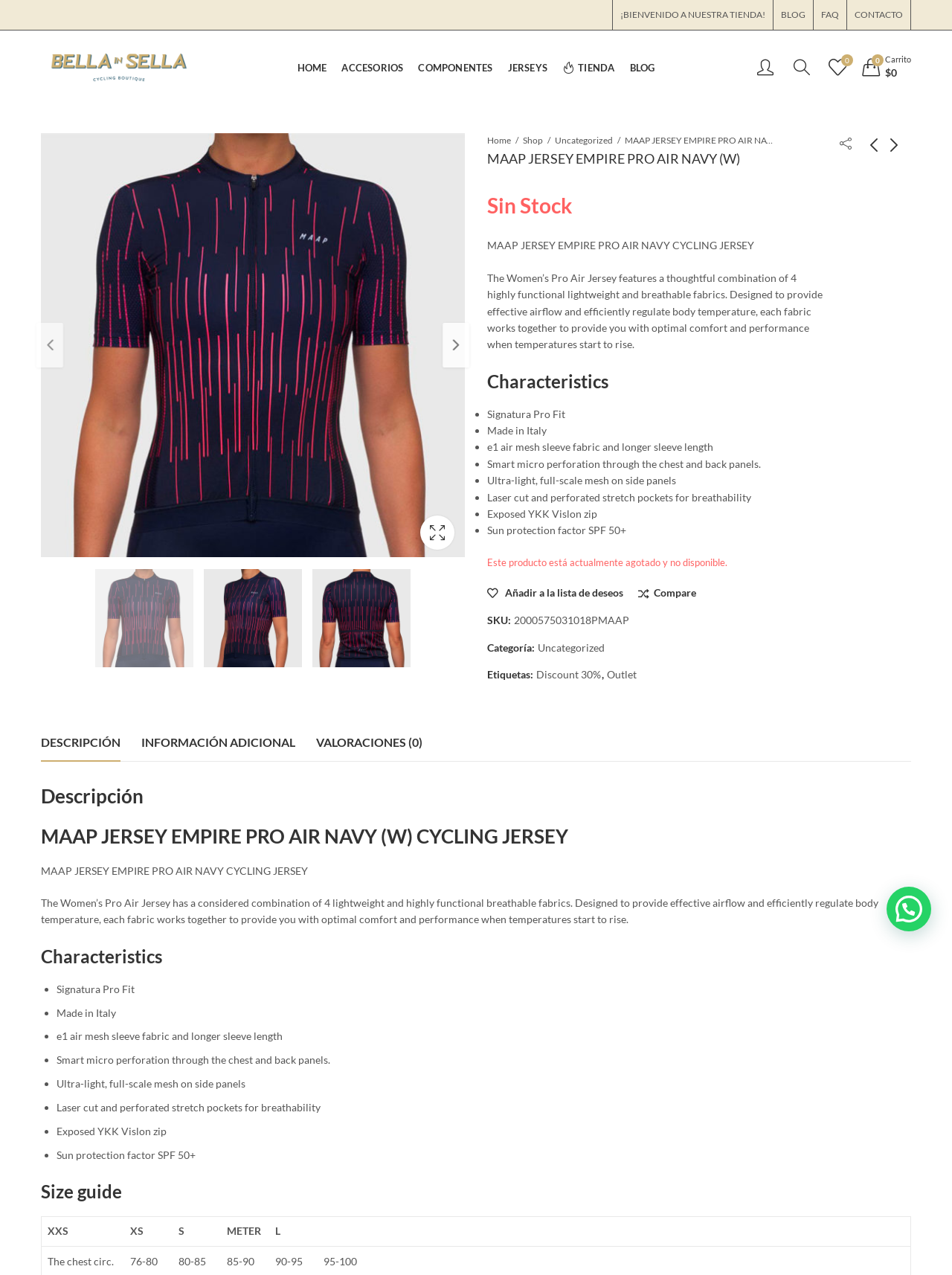Please identify the bounding box coordinates of the clickable area that will allow you to execute the instruction: "Click on the 'BLOG' link".

[0.82, 0.0, 0.854, 0.023]